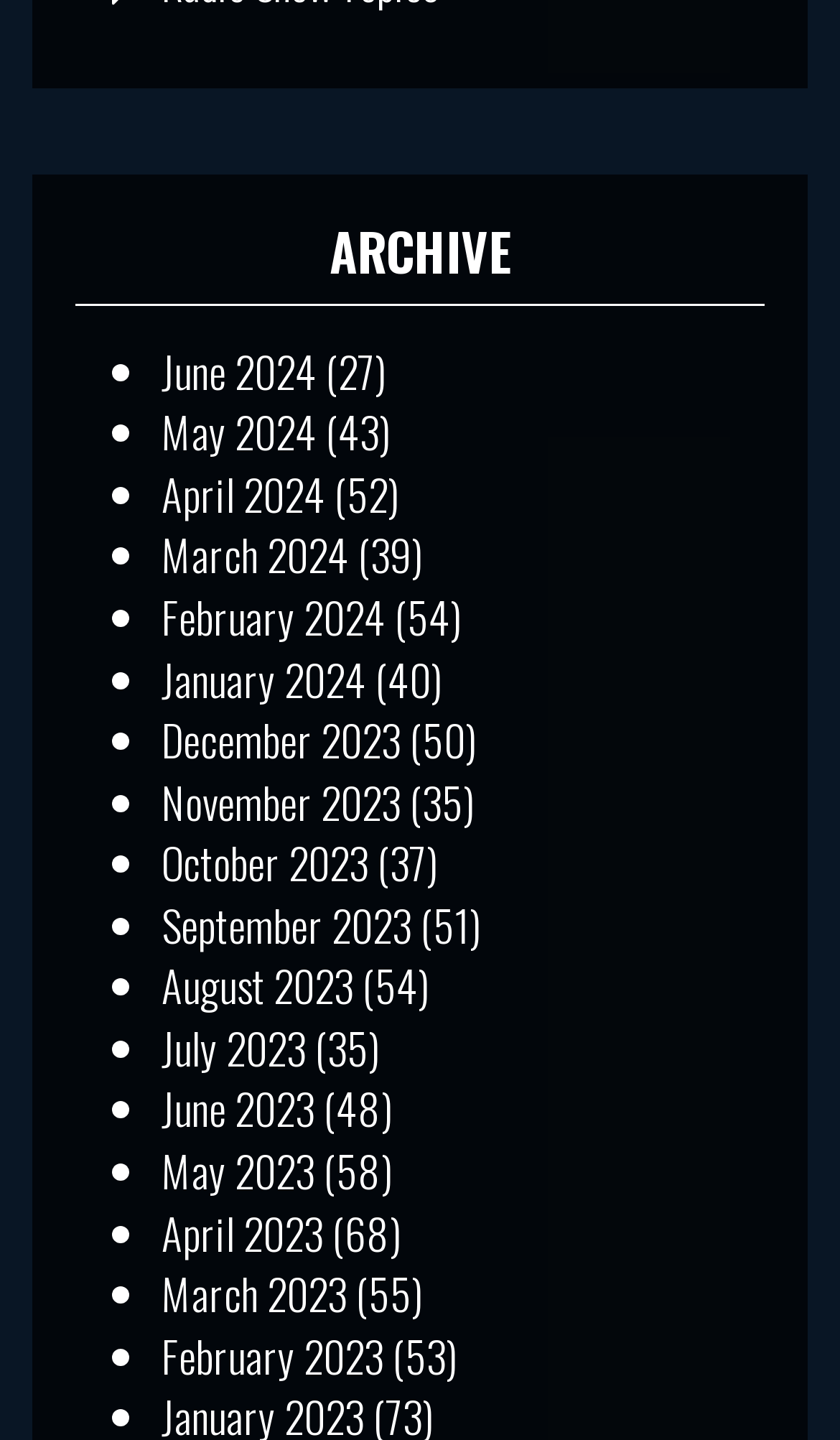Identify the bounding box coordinates for the region of the element that should be clicked to carry out the instruction: "View March 2023". The bounding box coordinates should be four float numbers between 0 and 1, i.e., [left, top, right, bottom].

[0.192, 0.047, 0.413, 0.092]